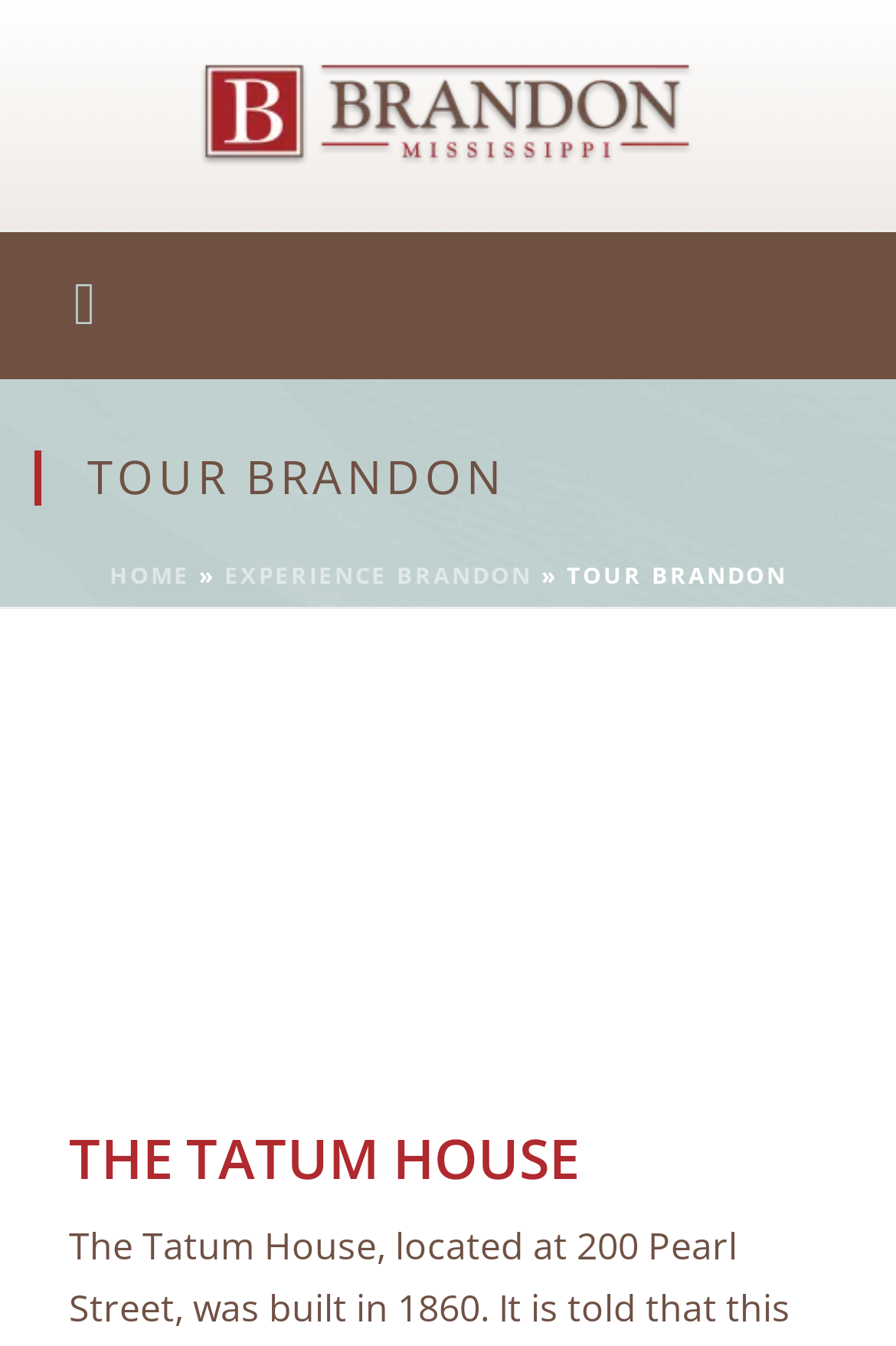Find the bounding box of the element with the following description: "title="City of Brandon, Mississippi"". The coordinates must be four float numbers between 0 and 1, formatted as [left, top, right, bottom].

[0.218, 0.0, 0.782, 0.171]